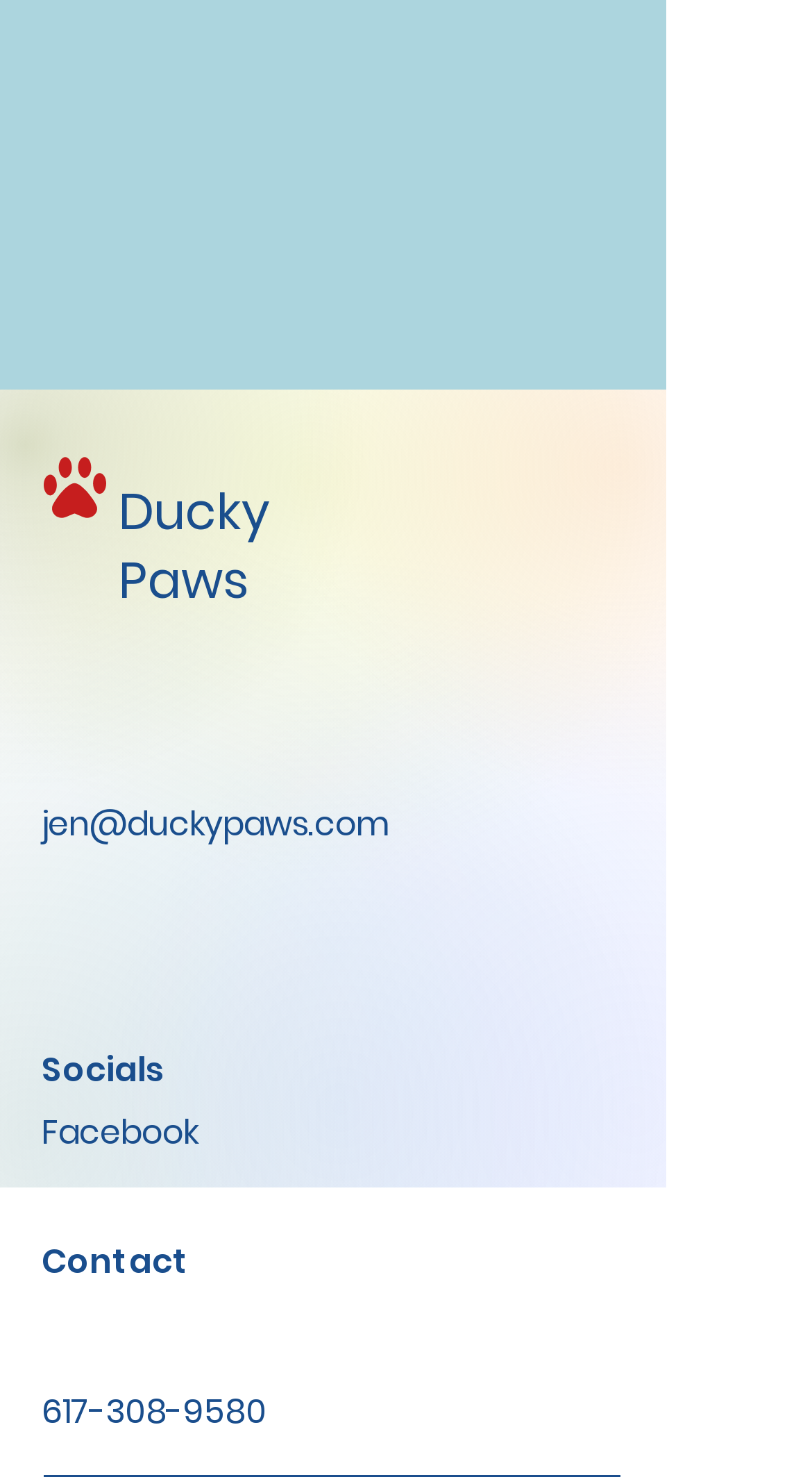What social media platform is linked?
Look at the image and construct a detailed response to the question.

I found the link to Facebook from the link element with the text 'Facebook' at coordinates [0.051, 0.747, 0.244, 0.779], which is under the 'Socials' static text element at coordinates [0.051, 0.705, 0.203, 0.738].